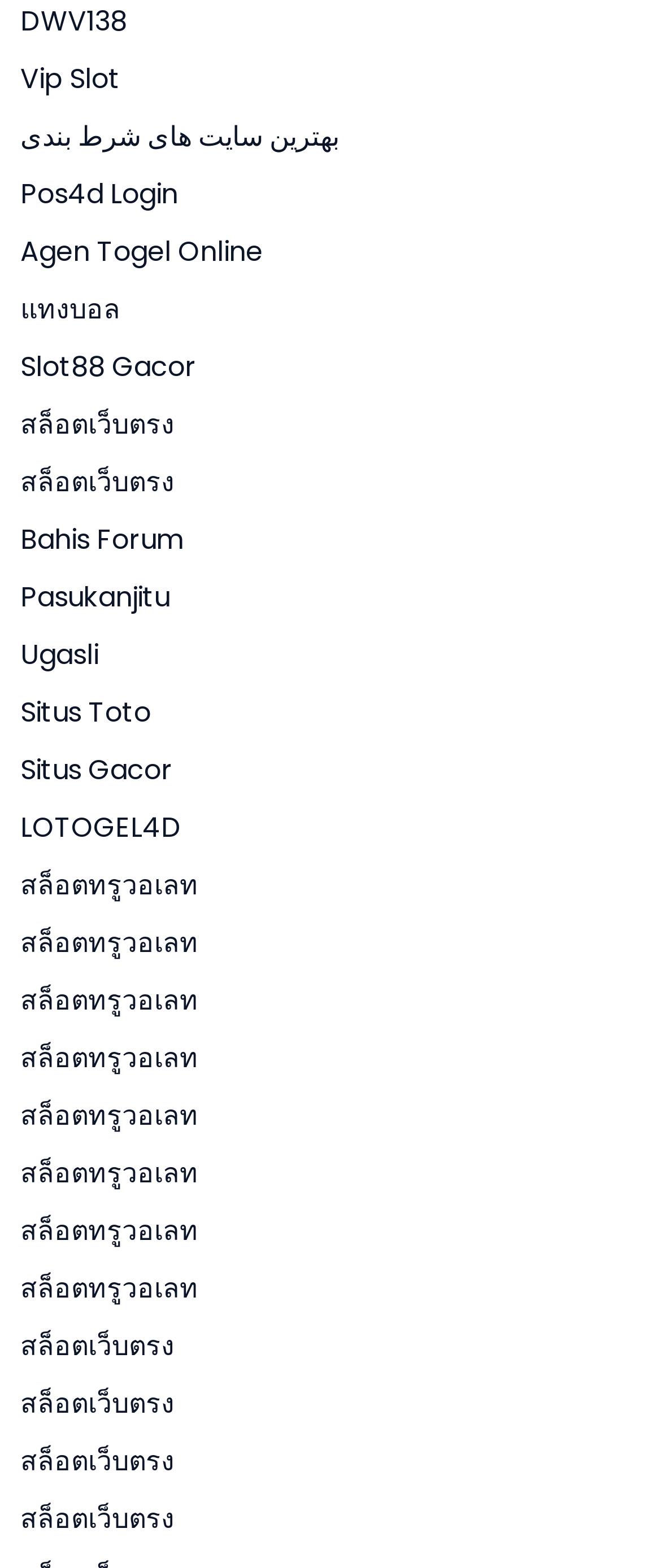What is the horizontal position of the 'Situs Toto' link?
Using the image as a reference, answer the question in detail.

By examining the x1 and x2 coordinates of the 'Situs Toto' link element, I determined that it is located on the left side of the webpage, with x1 and x2 values of 0.031 and 0.228, respectively.